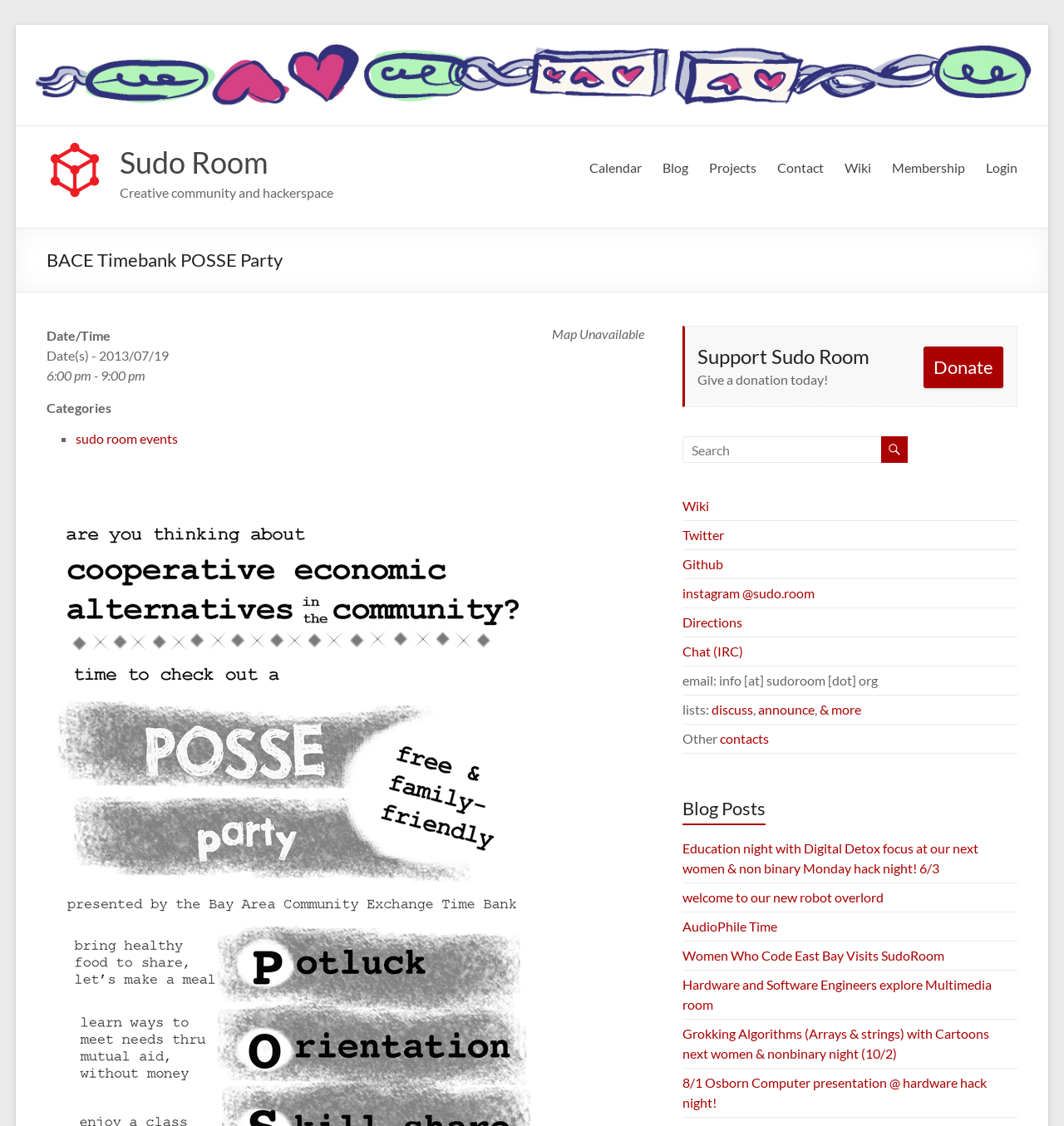What is the time of the BACE Timebank POSSE Party?
Answer the question in a detailed and comprehensive manner.

I found the answer by looking at the StaticText element with the text '6:00 pm - 9:00 pm' which is located below the heading 'BACE Timebank POSSE Party'.